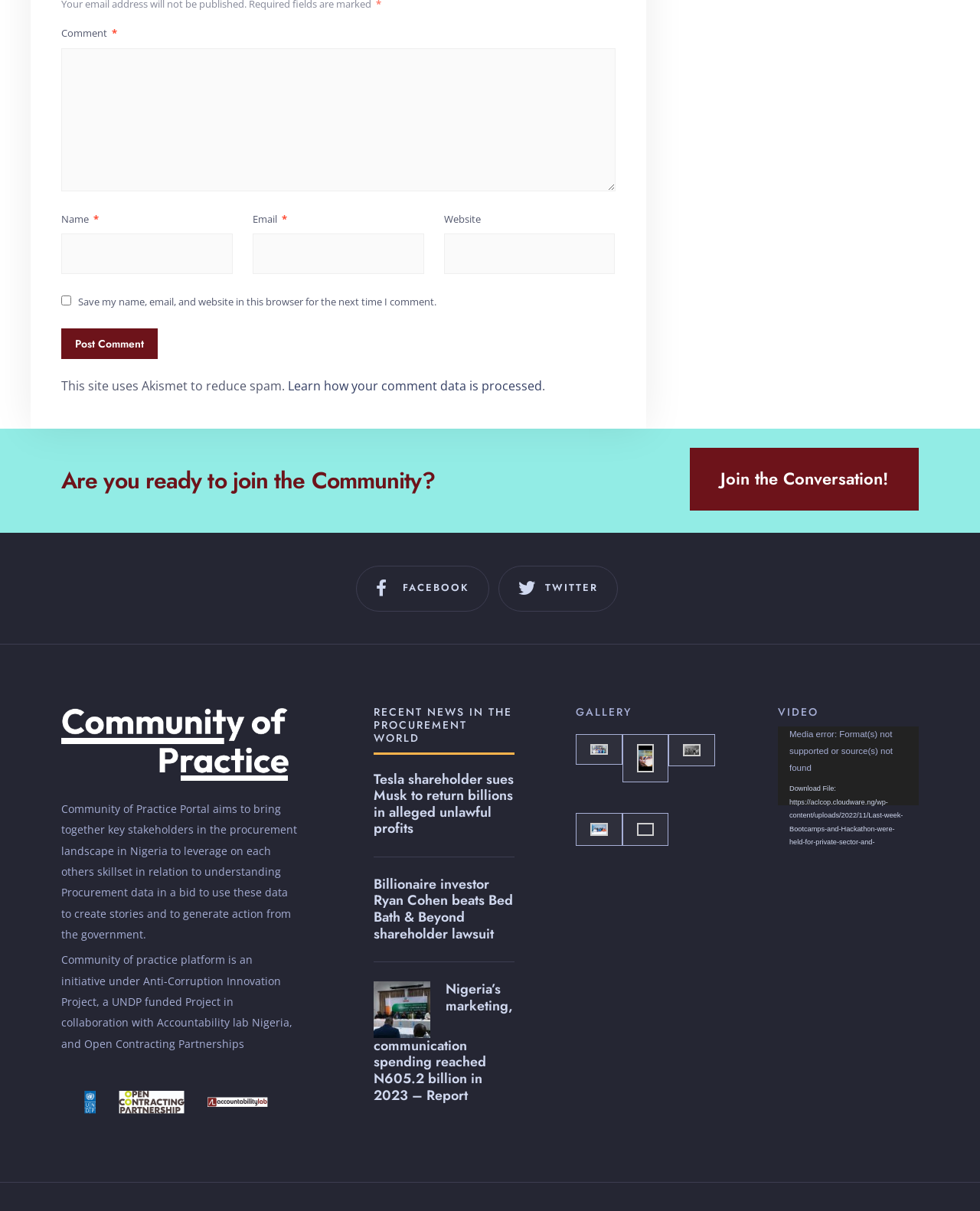What type of content is displayed in the 'VIDEO' section?
Give a comprehensive and detailed explanation for the question.

The 'VIDEO' section is located at the bottom of the webpage and contains a video player. The video player displays a video, and users can control the playback using the play, mute, and fullscreen buttons.